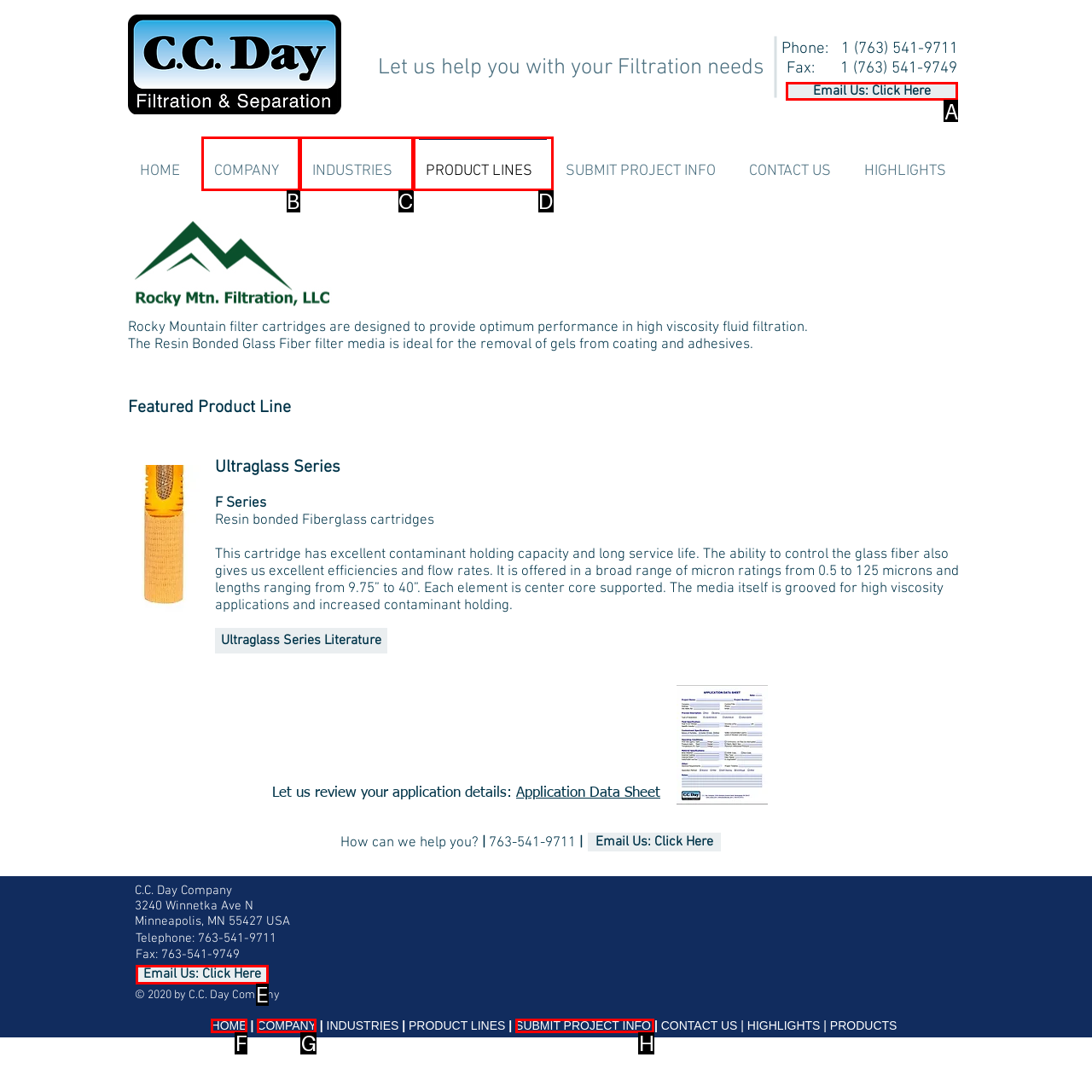Select the HTML element that should be clicked to accomplish the task: View the documentation index Reply with the corresponding letter of the option.

None